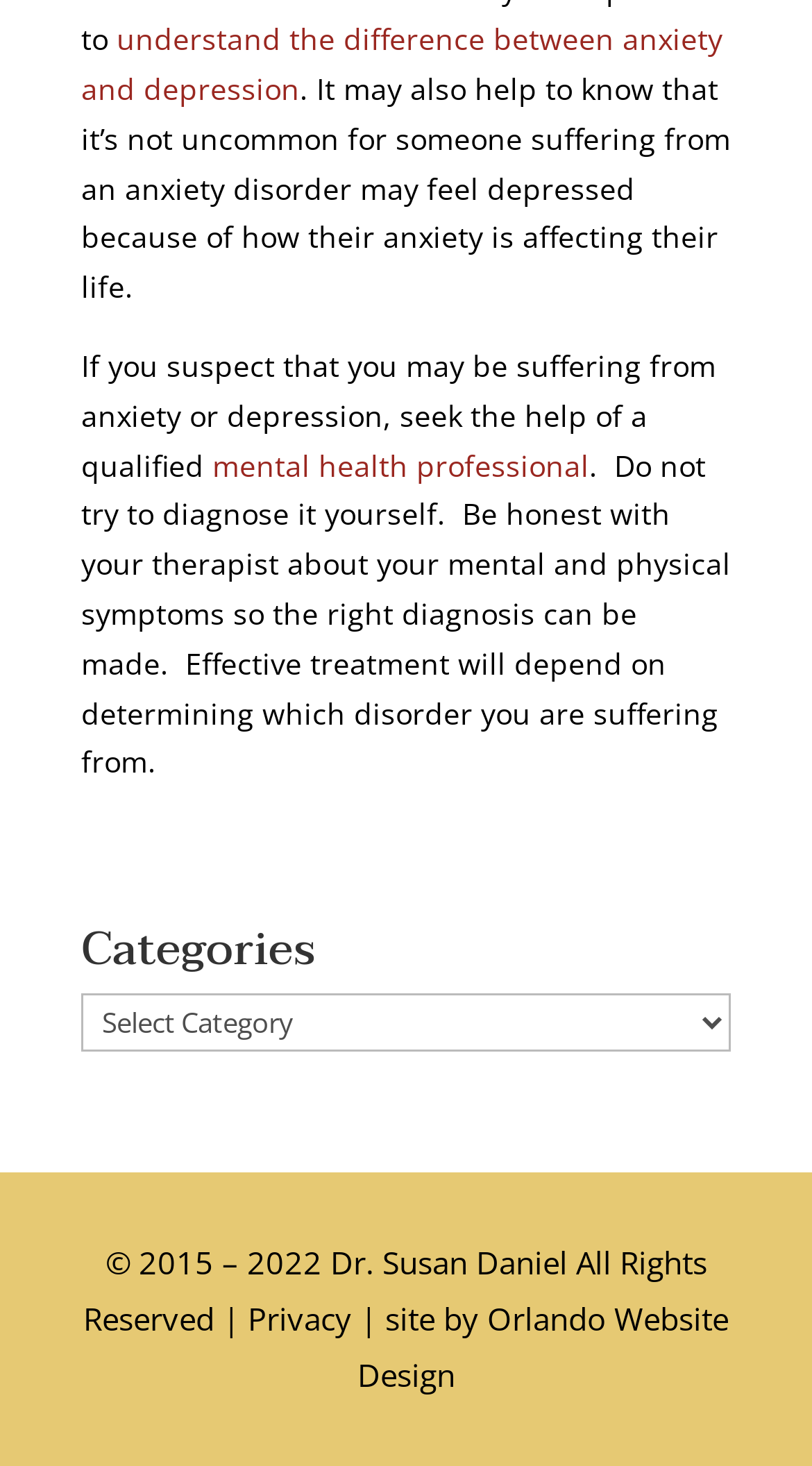Provide the bounding box coordinates of the HTML element described as: "mental health professional". The bounding box coordinates should be four float numbers between 0 and 1, i.e., [left, top, right, bottom].

[0.262, 0.303, 0.726, 0.33]